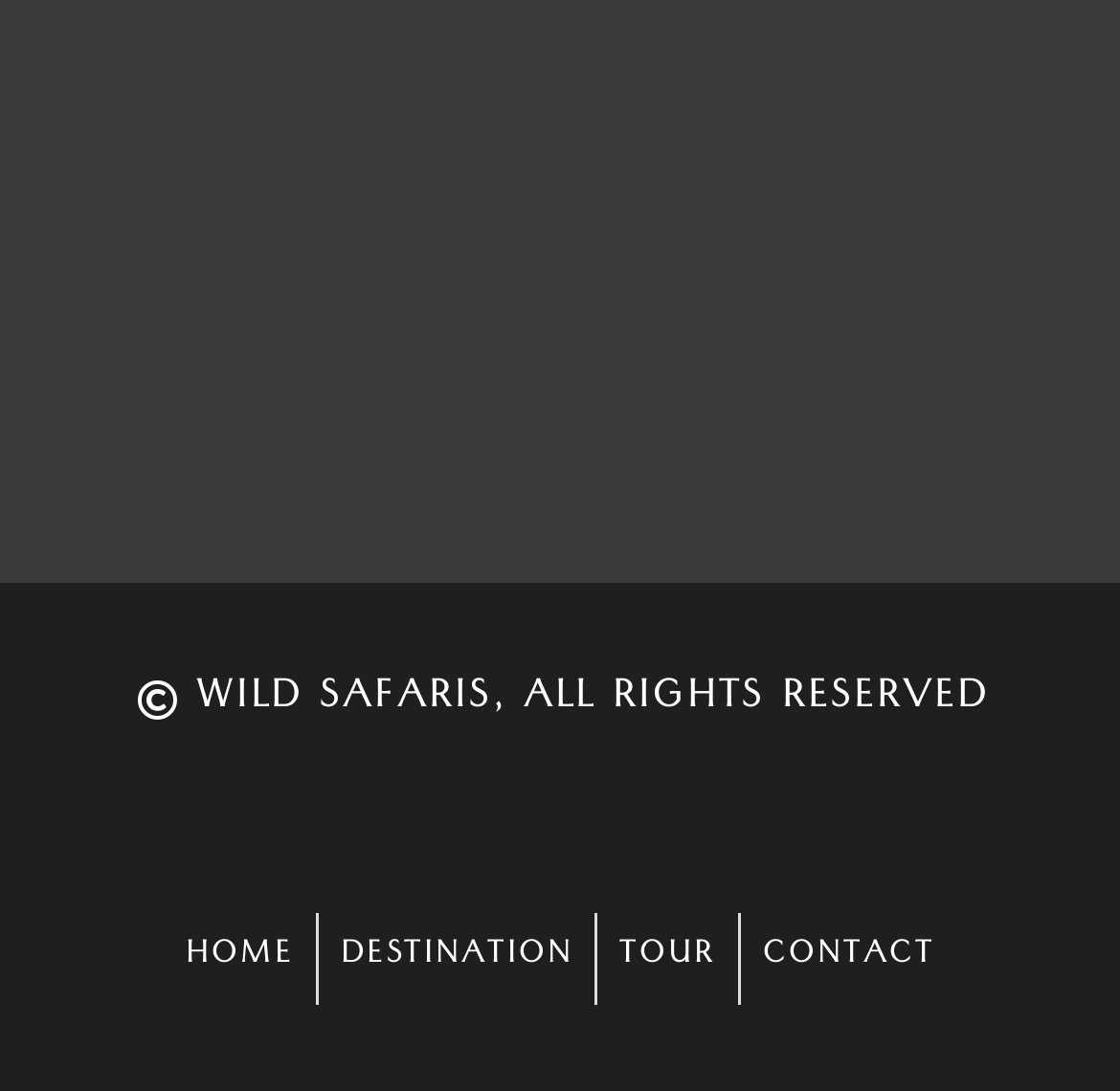What is the position of the navigation menu?
Look at the image and answer the question with a single word or phrase.

Bottom